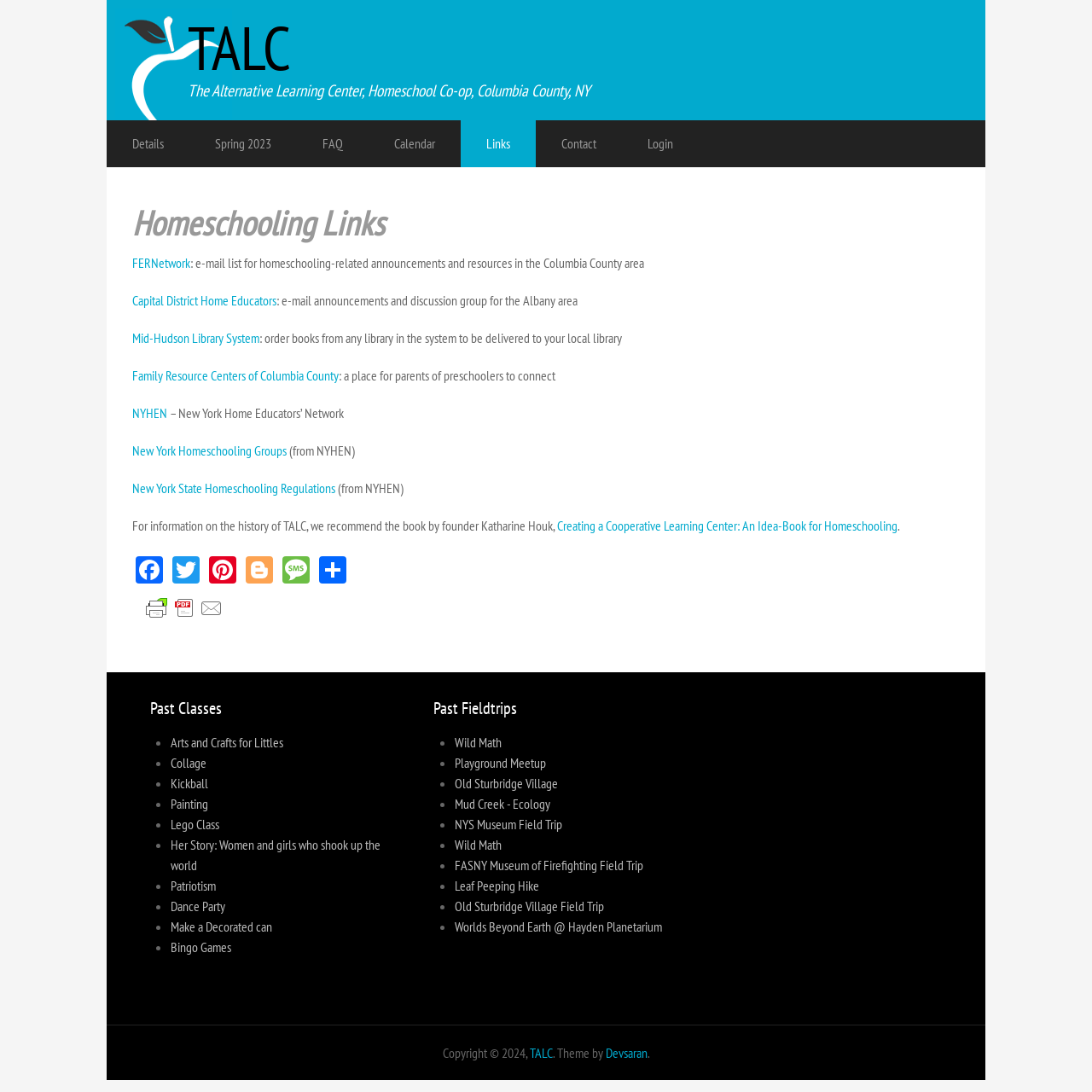Using the information in the image, could you please answer the following question in detail:
What is the purpose of the FERNetwork link?

The purpose of the FERNetwork link can be inferred from the static text adjacent to the link, which describes it as an 'e-mail list for homeschooling-related announcements and resources in the Columbia County area'.